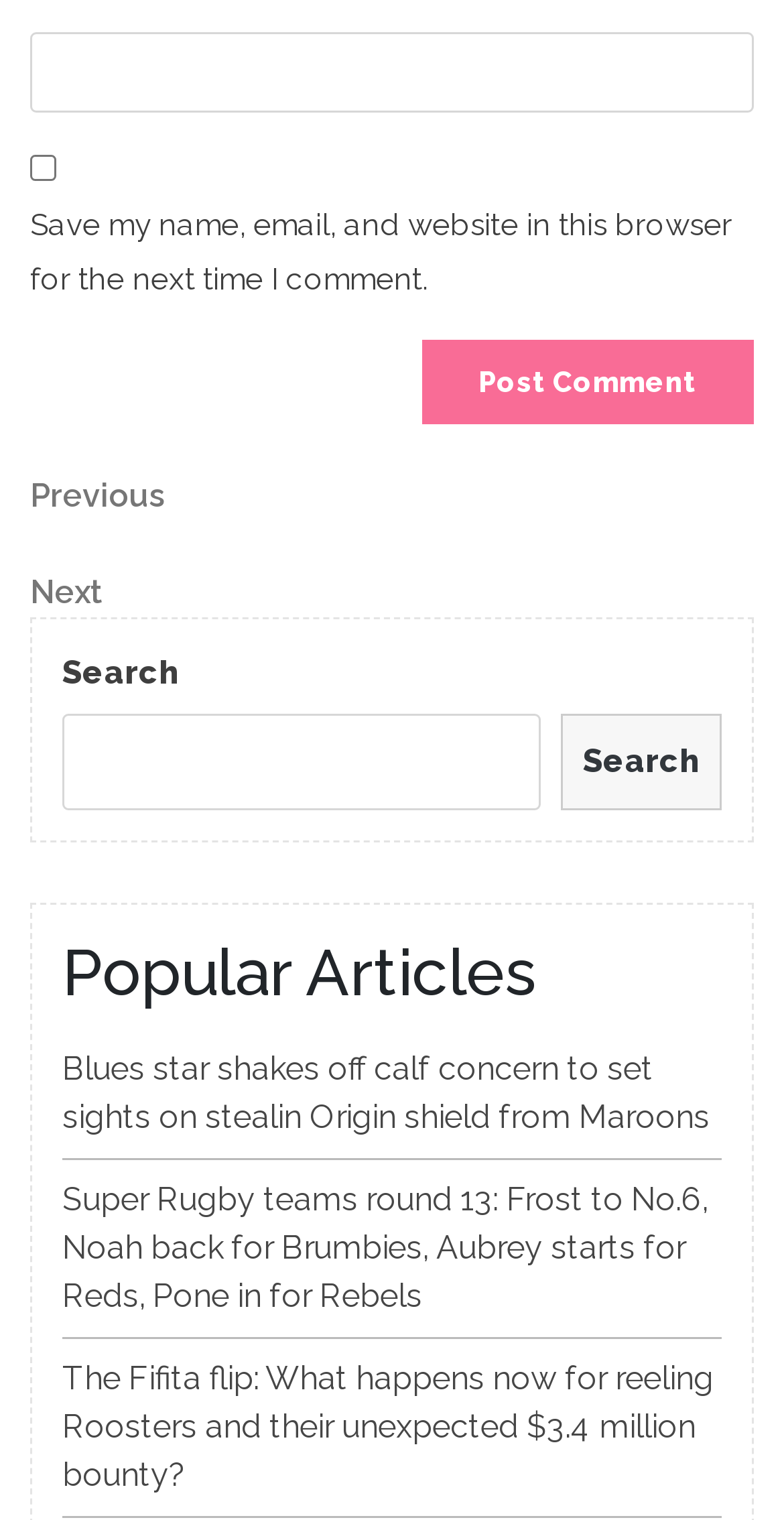Using the details from the image, please elaborate on the following question: What is the purpose of the checkbox?

The checkbox is labeled 'Save my name, email, and website in this browser for the next time I comment.' which suggests that its purpose is to save the user's comment information for future use.